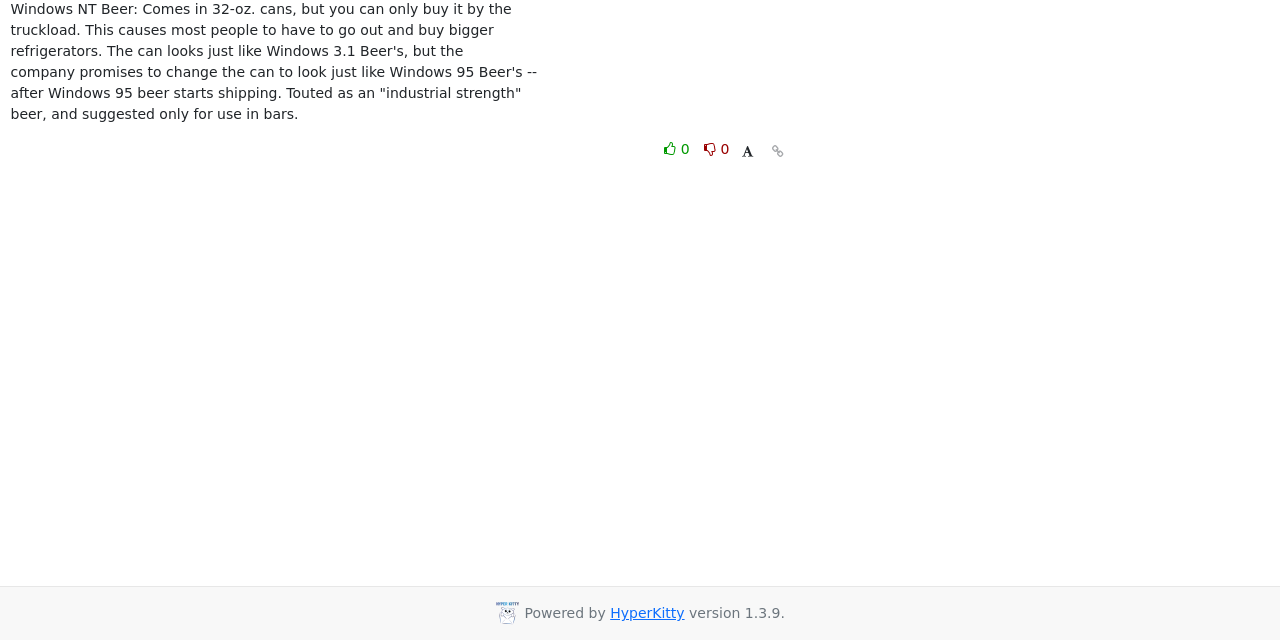Give the bounding box coordinates for the element described as: "Login".

None